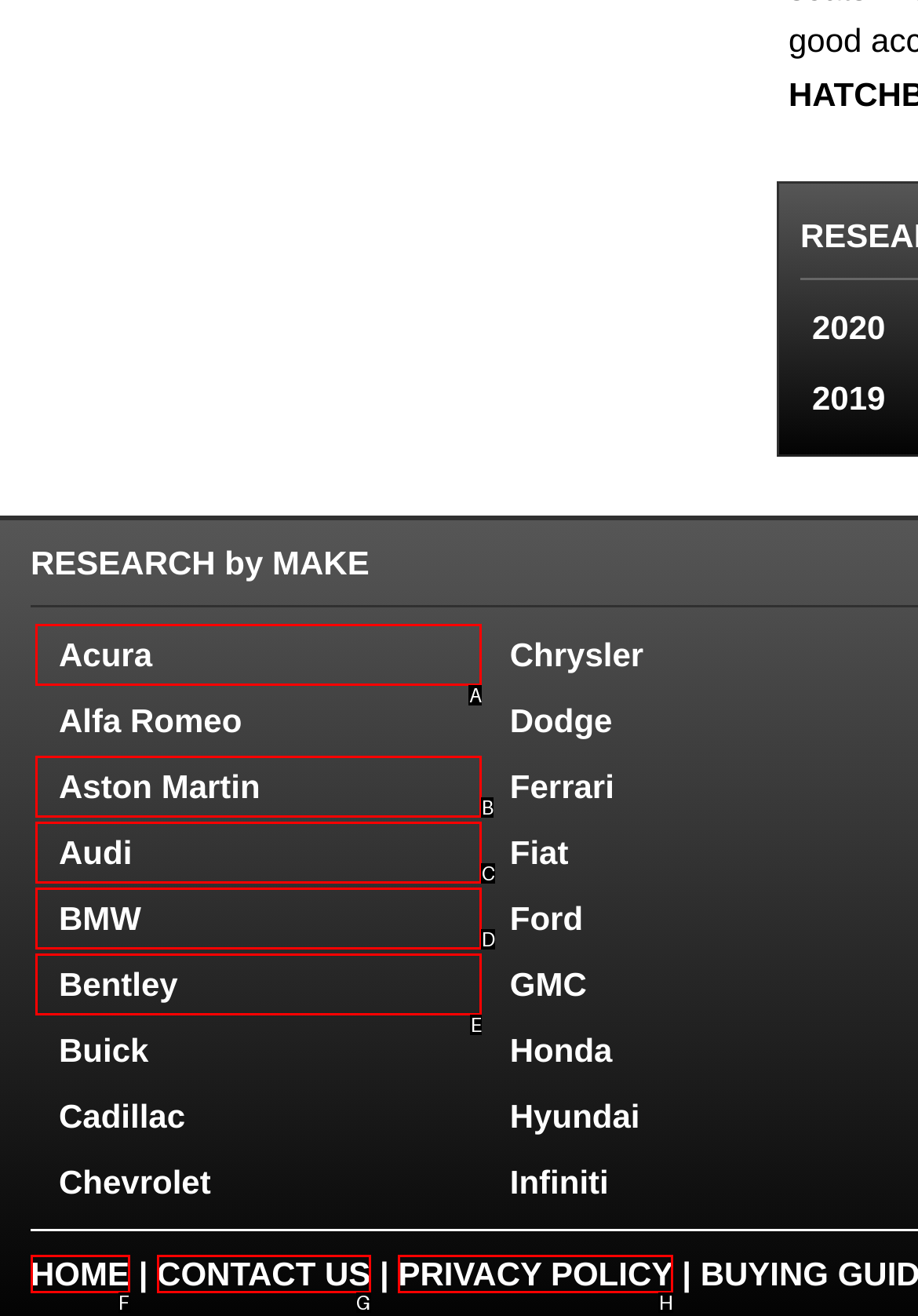Find the option that matches this description: BMW
Provide the corresponding letter directly.

D